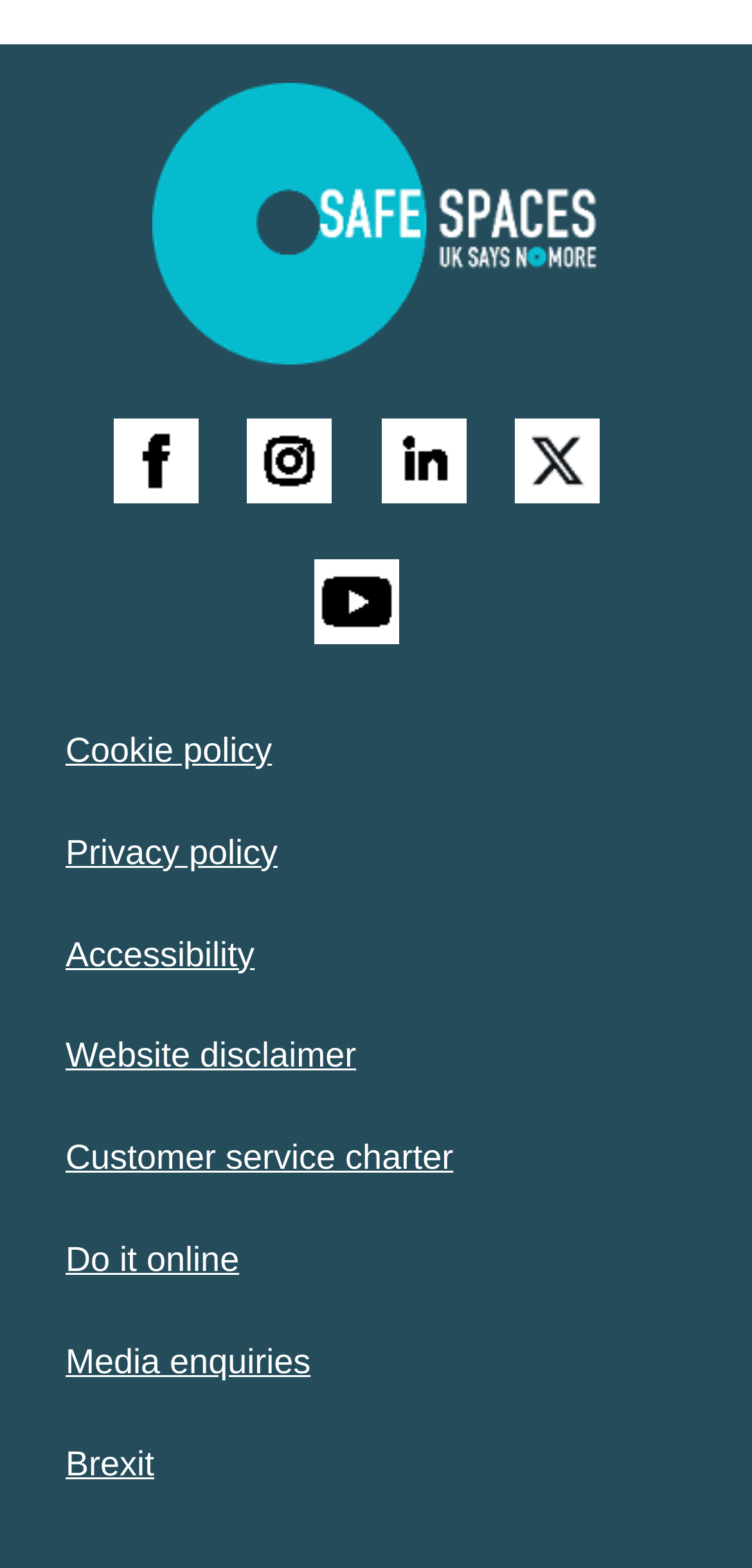Provide a one-word or short-phrase response to the question:
How many links are there in the footer section?

7